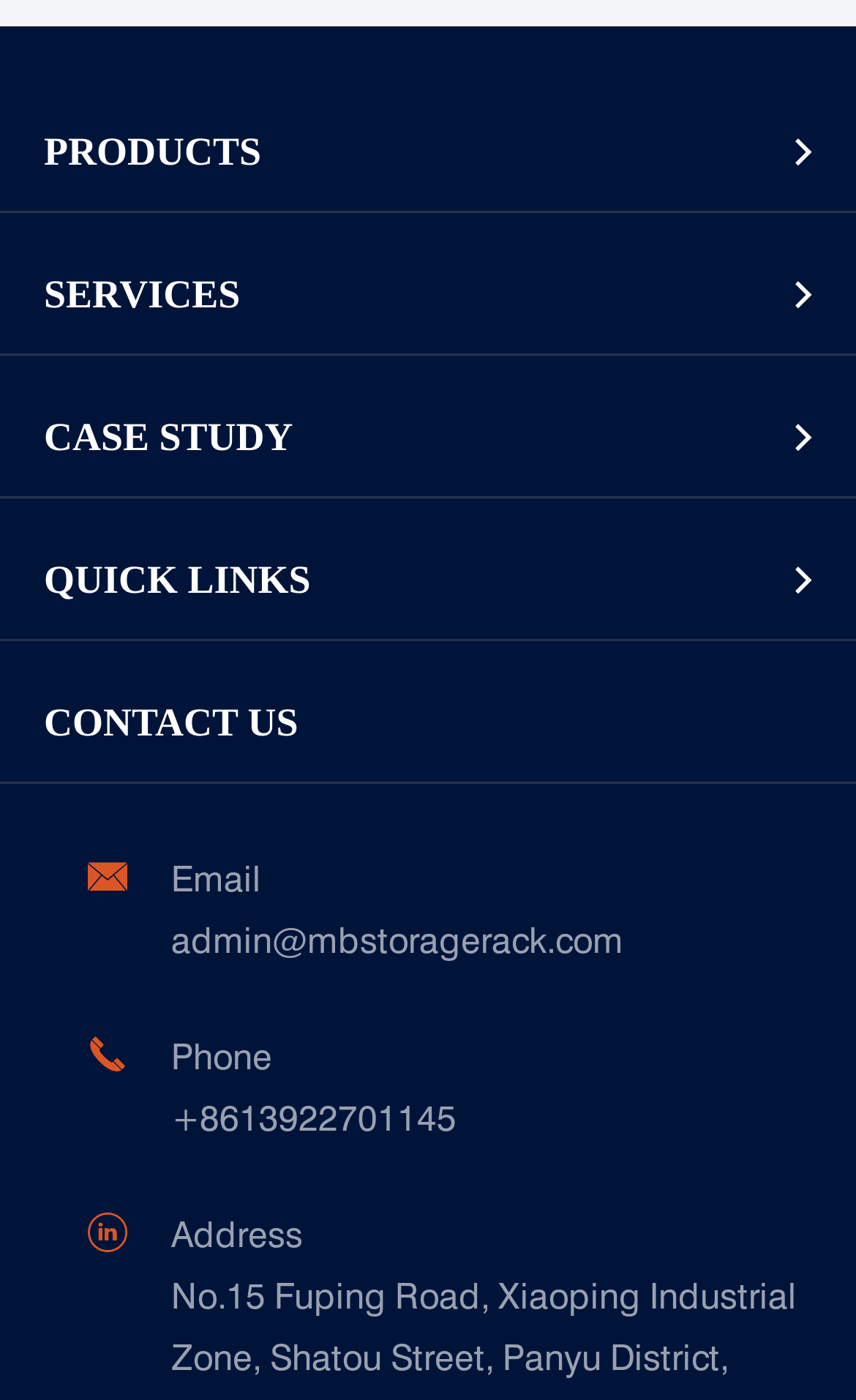Please find the bounding box coordinates of the element that you should click to achieve the following instruction: "Browse Pallet Rack". The coordinates should be presented as four float numbers between 0 and 1: [left, top, right, bottom].

[0.051, 0.153, 1.0, 0.212]